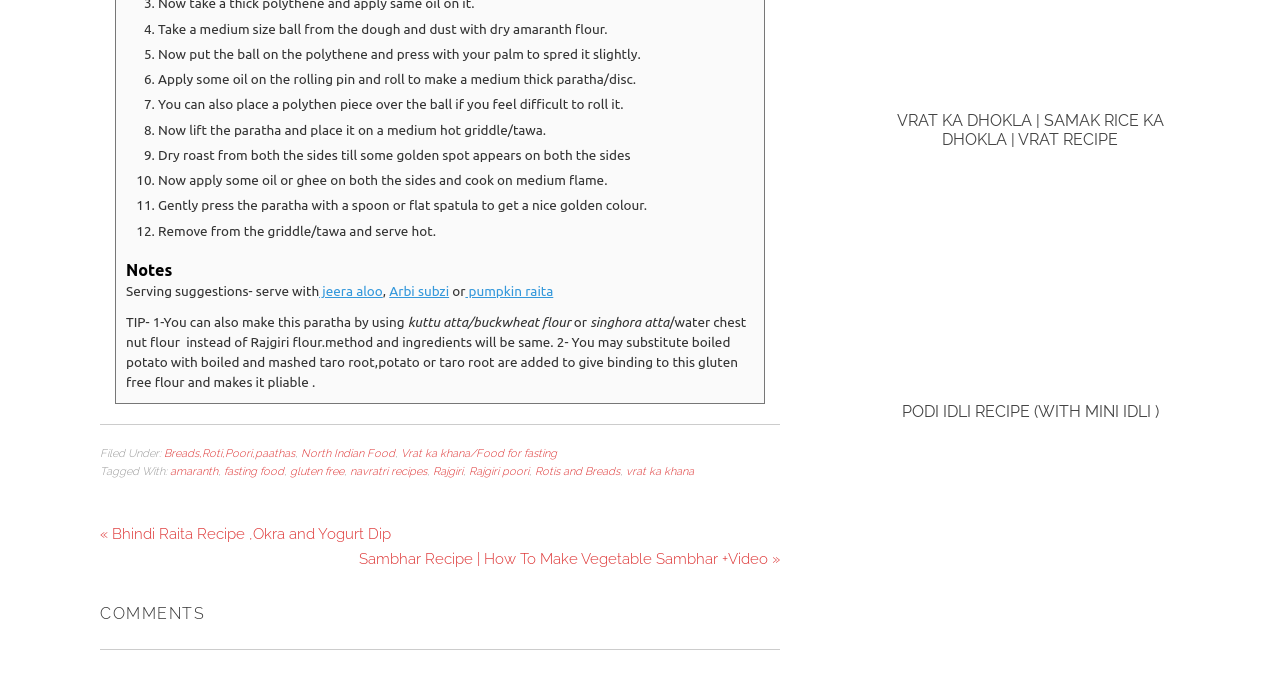Given the content of the image, can you provide a detailed answer to the question?
What is the category of the recipe?

In the footer section, it is mentioned that the recipe is filed under North Indian Food, among other categories. Therefore, the category of the recipe is North Indian Food.